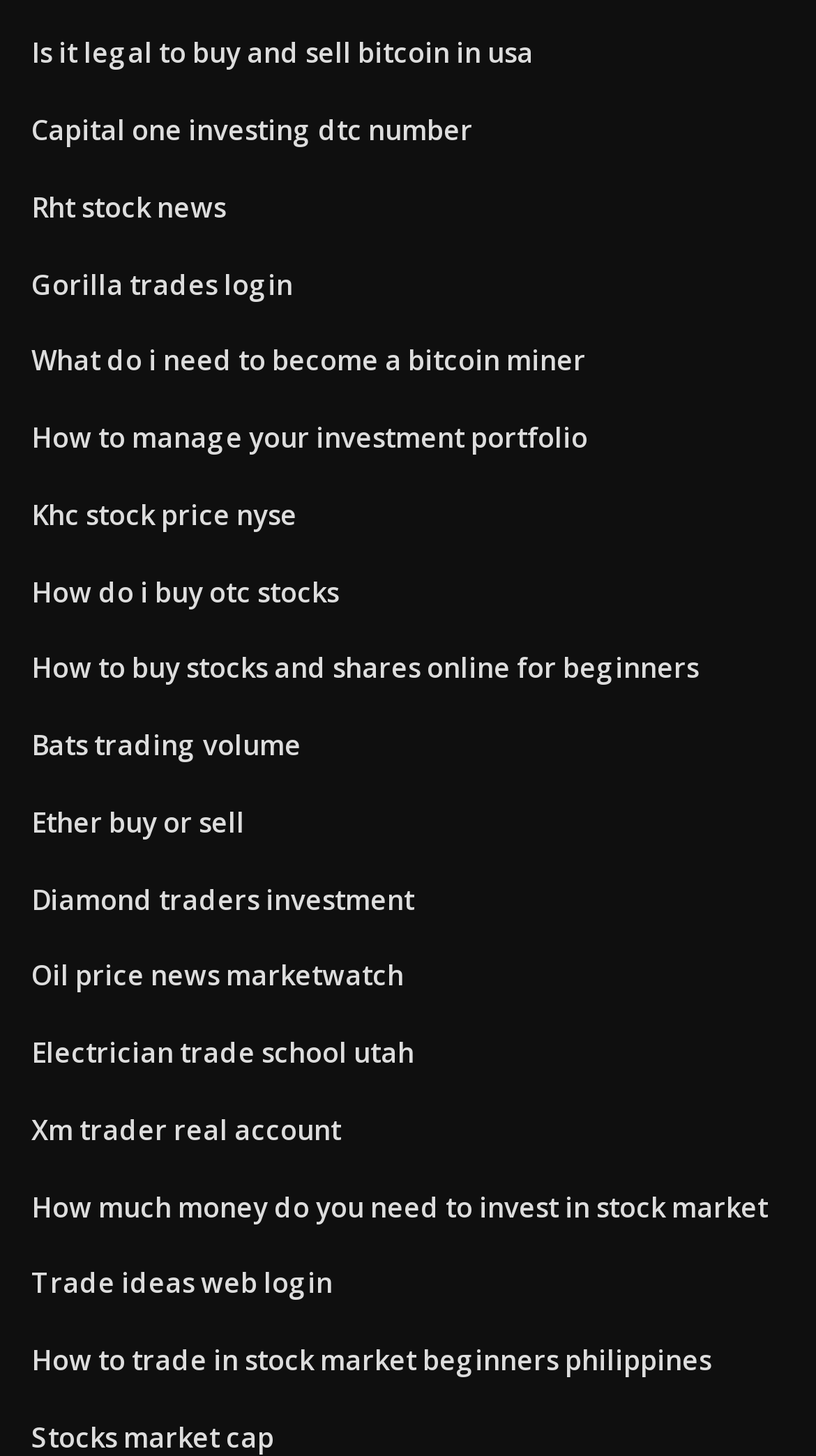Identify the bounding box of the UI element described as follows: "Capital one investing dtc number". Provide the coordinates as four float numbers in the range of 0 to 1 [left, top, right, bottom].

[0.038, 0.076, 0.579, 0.102]